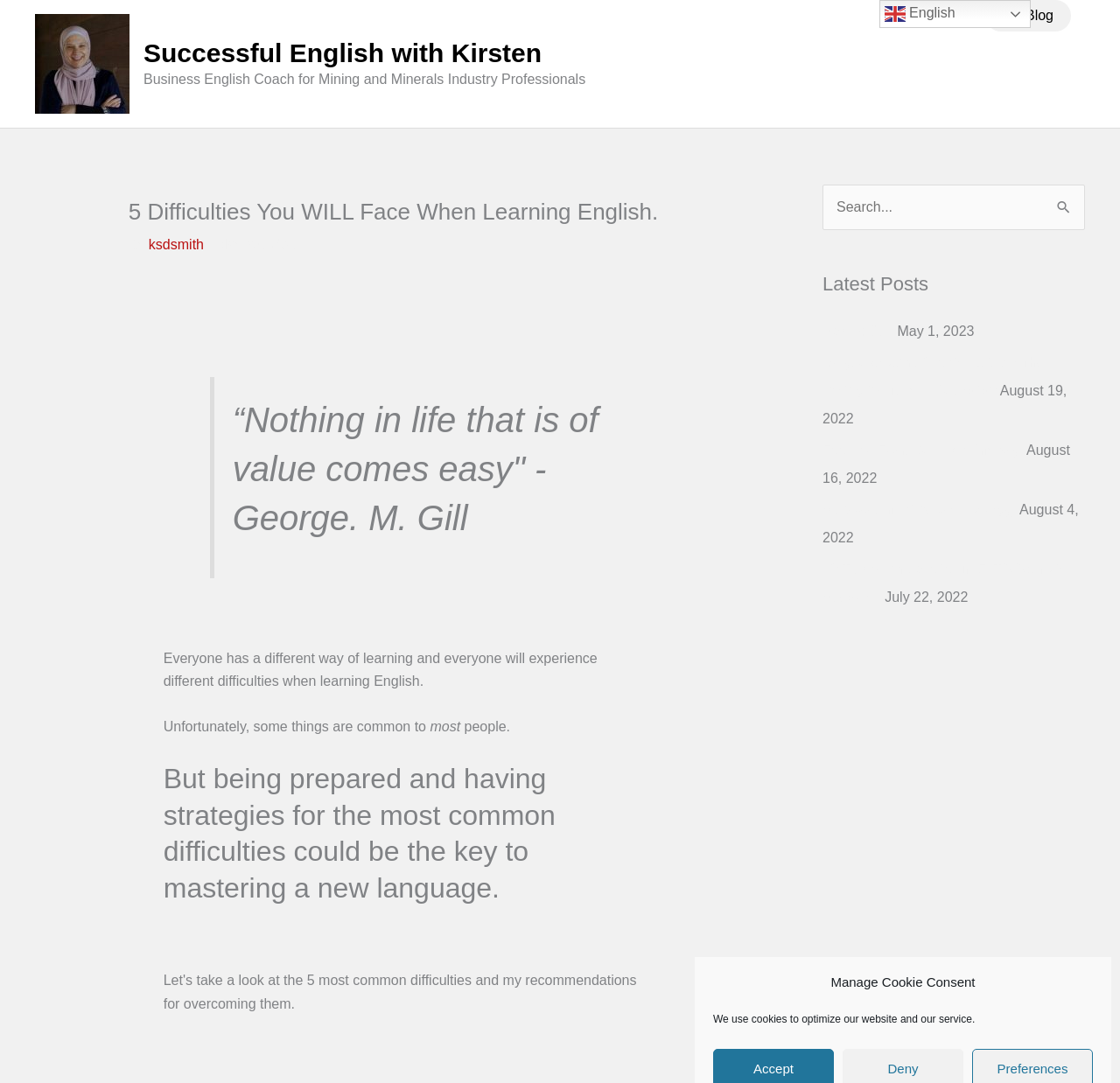Identify the bounding box coordinates of the clickable section necessary to follow the following instruction: "Change the language to English". The coordinates should be presented as four float numbers from 0 to 1, i.e., [left, top, right, bottom].

[0.785, 0.0, 0.92, 0.026]